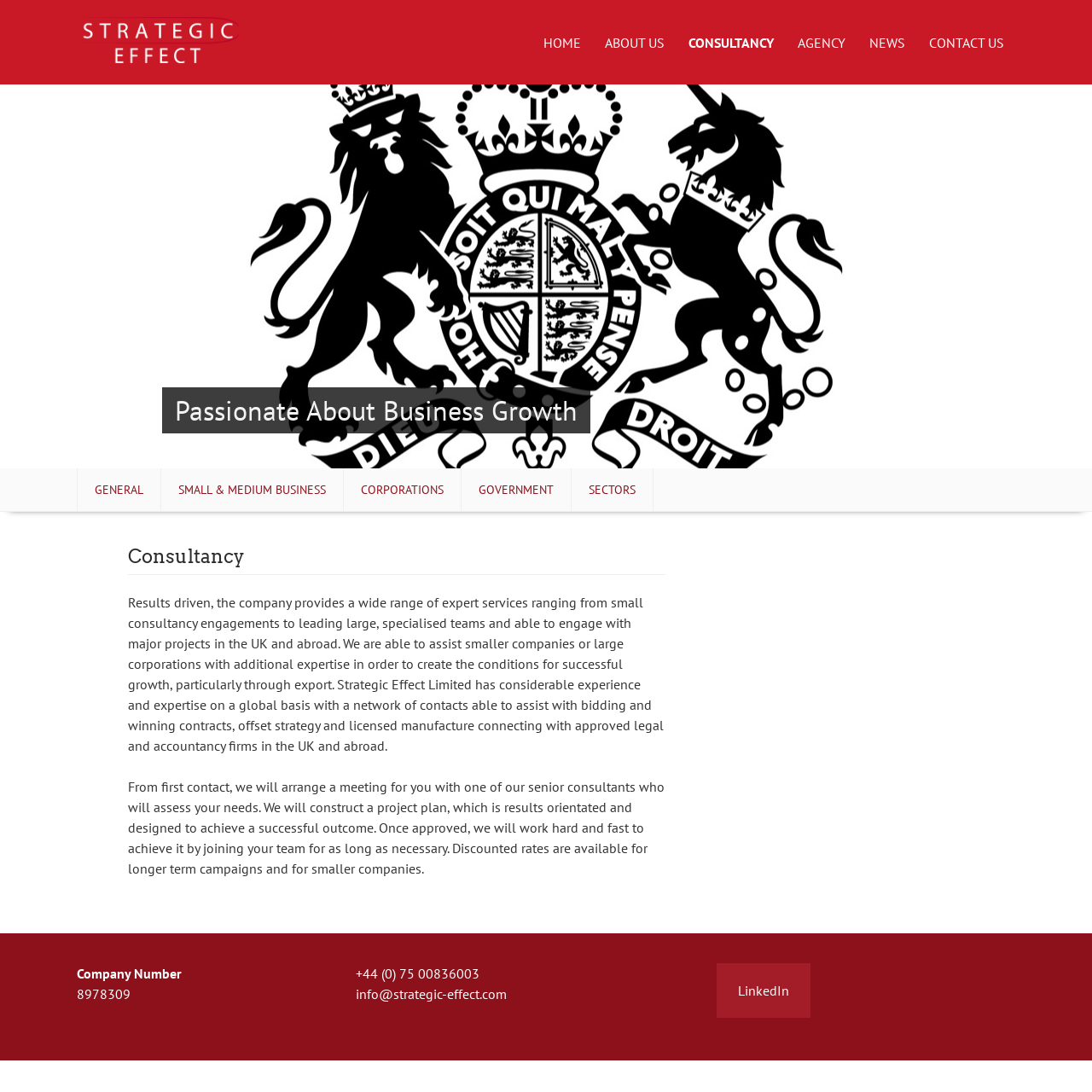What is the purpose of the company's consultancy services?
Look at the image and respond with a one-word or short phrase answer.

Business growth